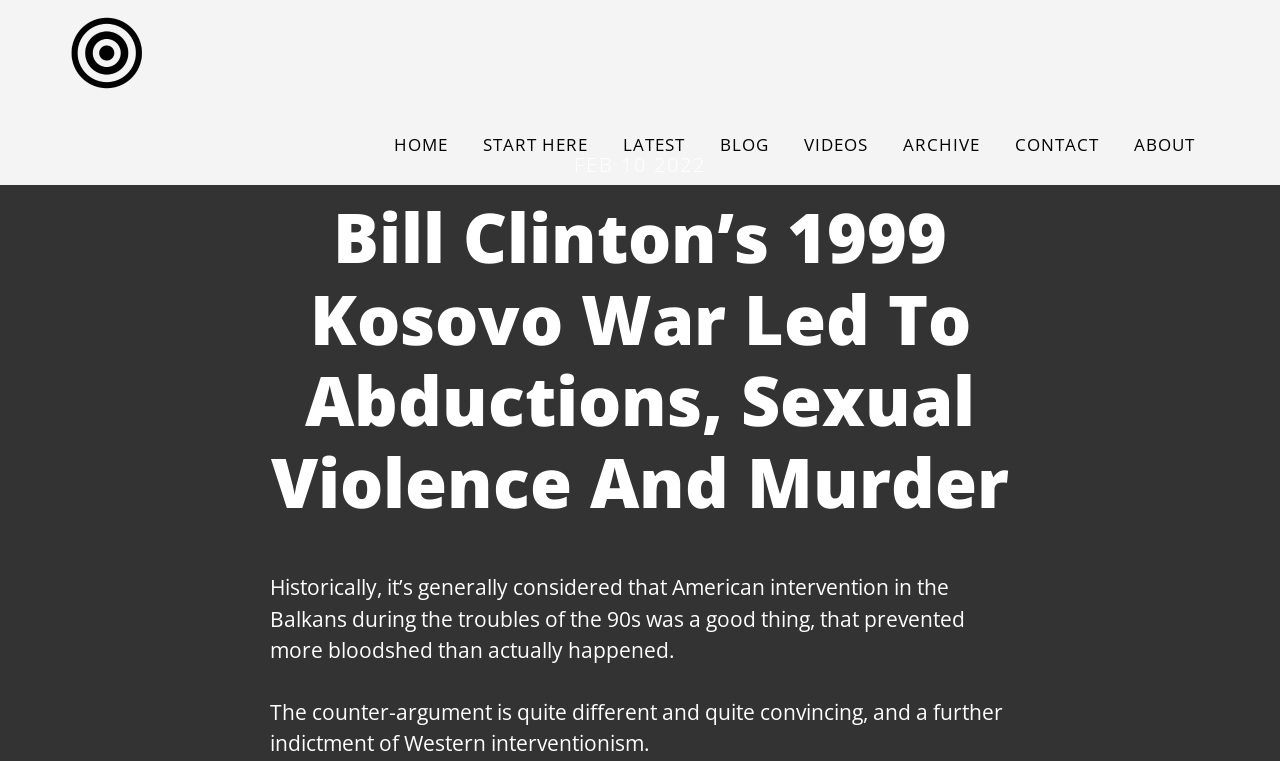Show the bounding box coordinates of the element that should be clicked to complete the task: "watch videos".

[0.616, 0.139, 0.69, 0.243]